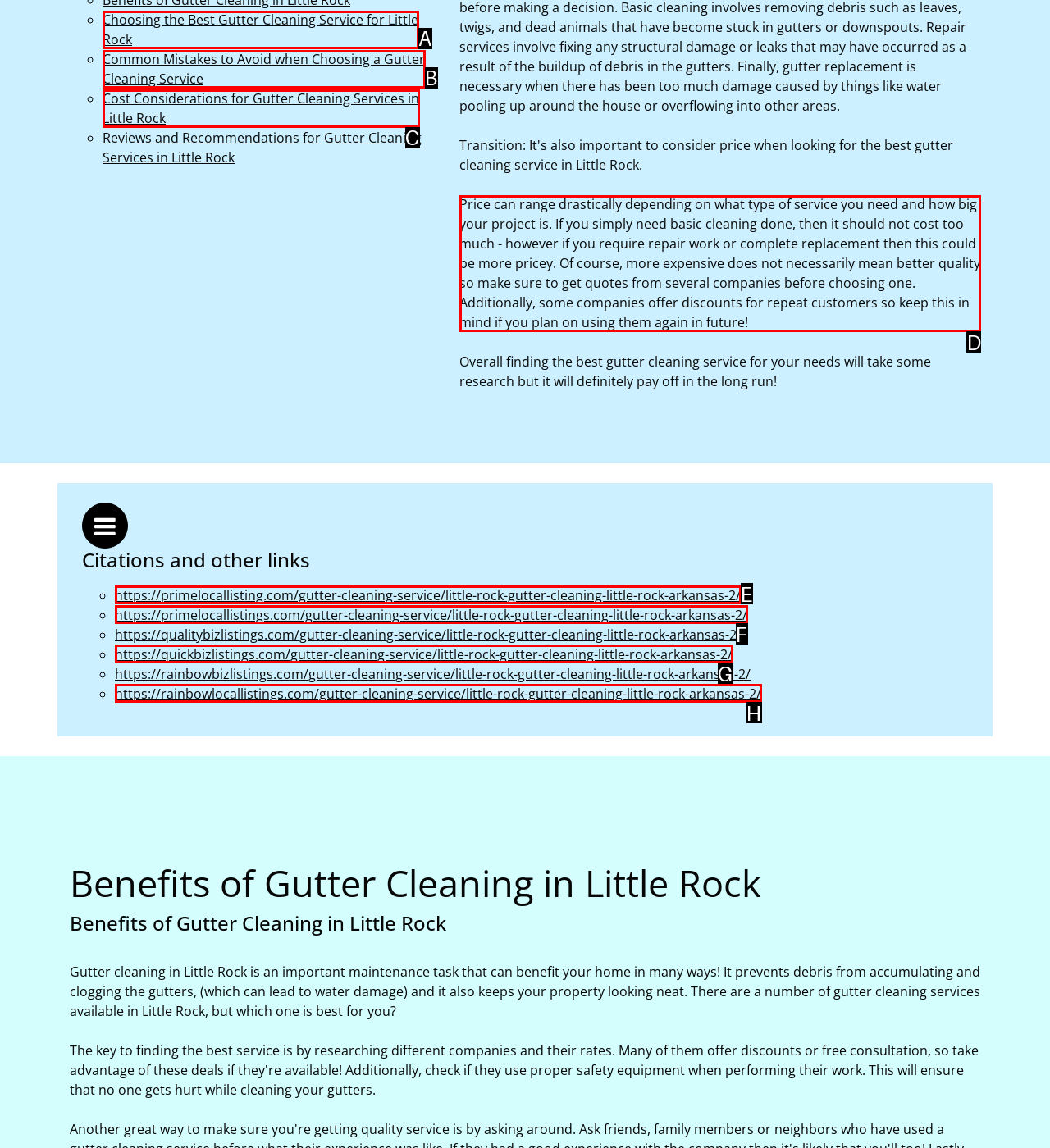Determine the letter of the element to click to accomplish this task: Read 'Price can range drastically depending on what type of service you need and how big your project is...'. Respond with the letter.

D